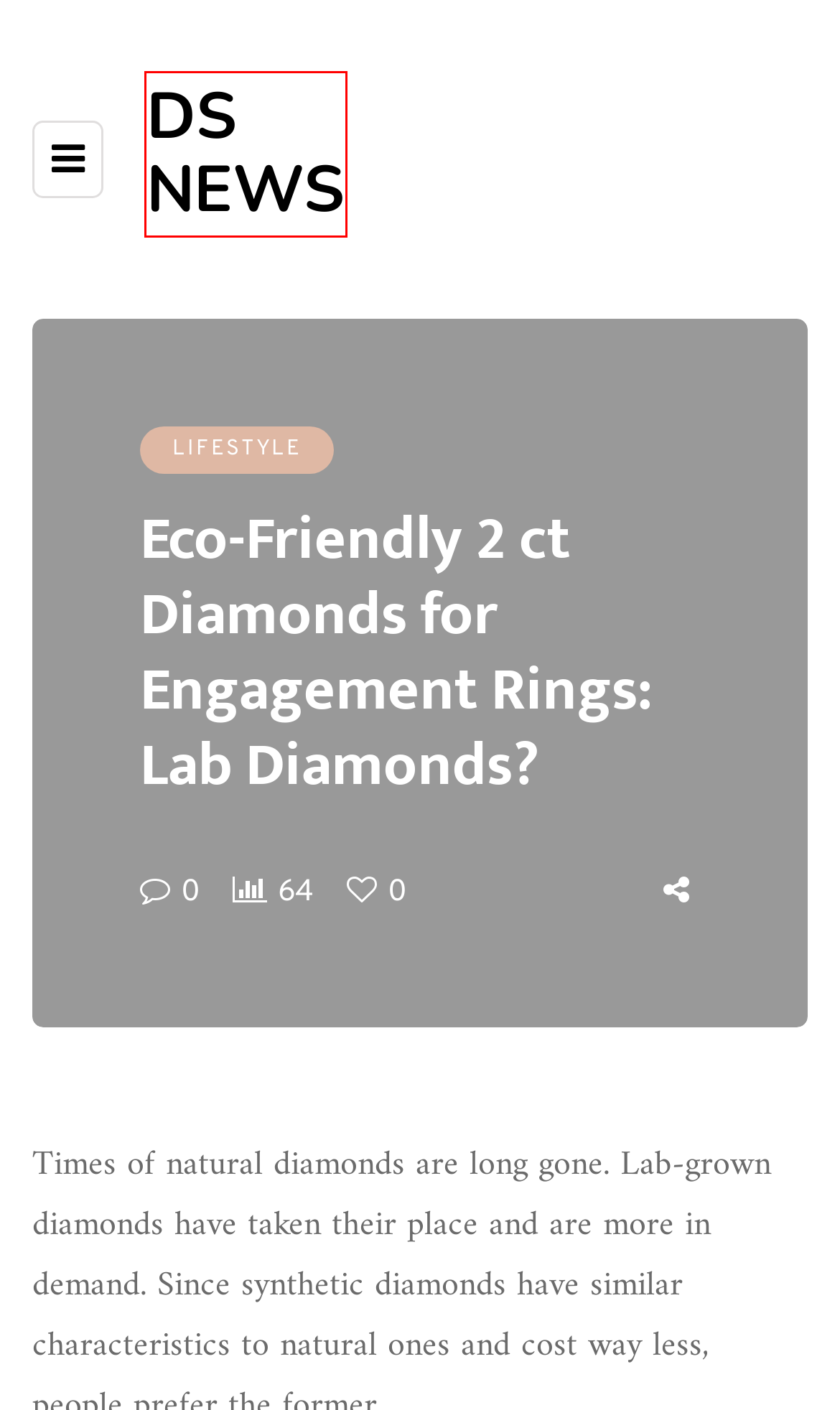Given a webpage screenshot featuring a red rectangle around a UI element, please determine the best description for the new webpage that appears after the element within the bounding box is clicked. The options are:
A. lifestyle – DS News
B. Uncategorized – DS News
C. Healthy Birth Practice: The Importance of Skin-to-Skin Contact – DS News
D. Best Popeyes Menu Items (From a Nutritionist’s POV) – DS News
E. The Fall of Realm Scans: A Chapter Closes in the World of Manga Scanlation – DS News
F. Living Well, Aging Well: Senior Health, Home Care, and Lifestyle Tips – DS News
G. Diamonds for Engagement Rings – DS News
H. Home – DS News

H